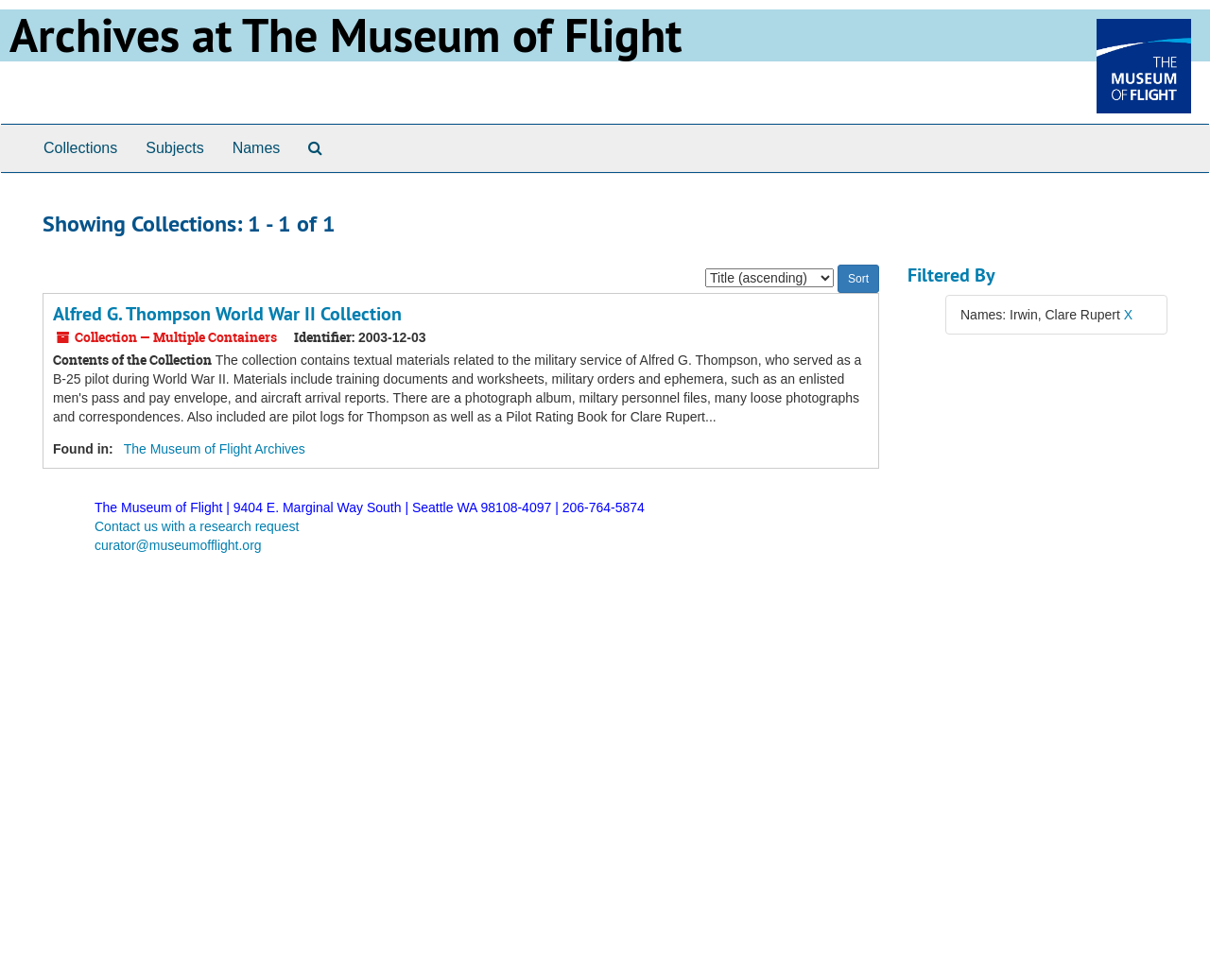Please locate and retrieve the main header text of the webpage.

Archives at The Museum of Flight